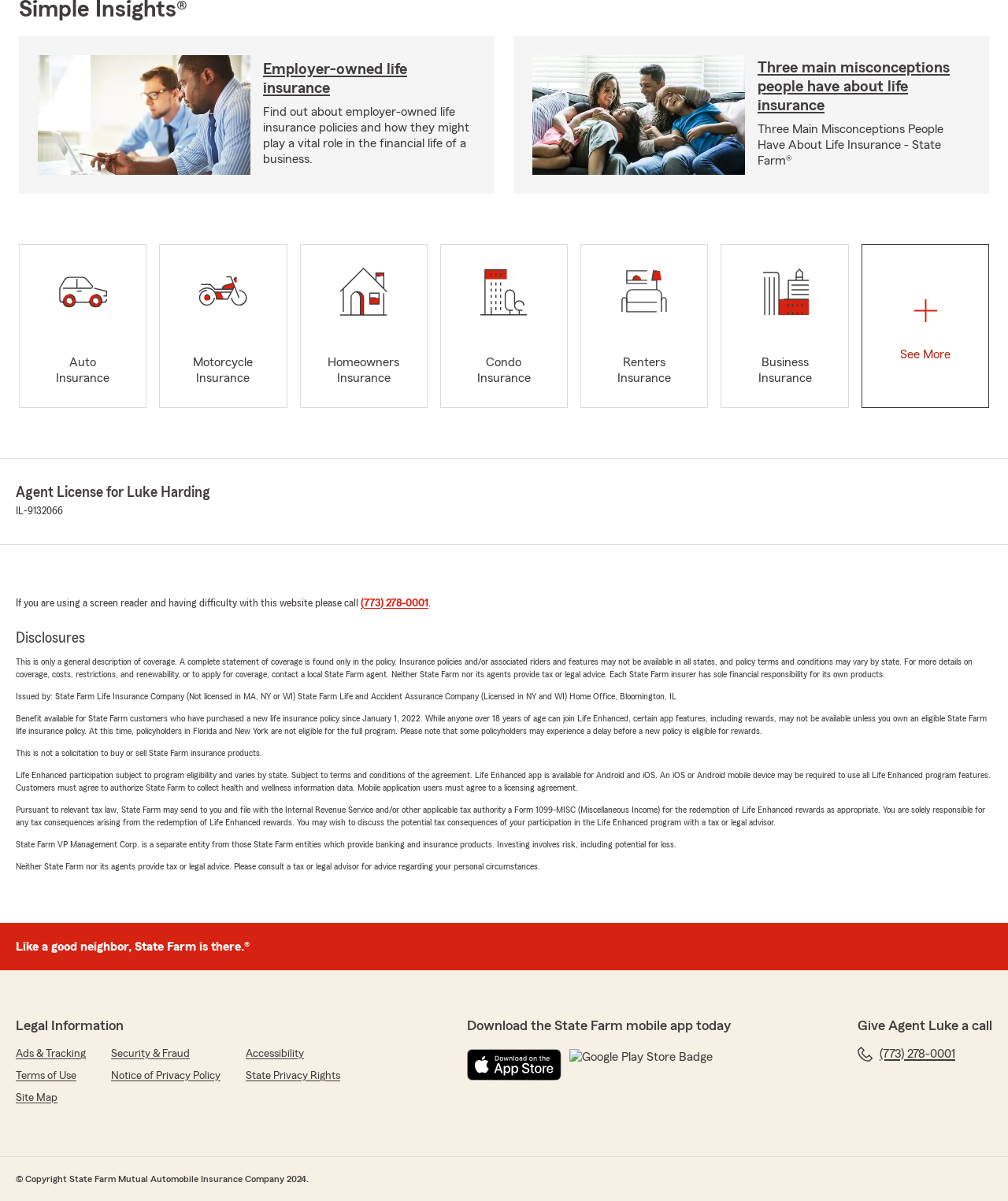Please locate the bounding box coordinates of the region I need to click to follow this instruction: "Download the State Farm mobile app on the App Store".

[0.463, 0.873, 0.557, 0.9]